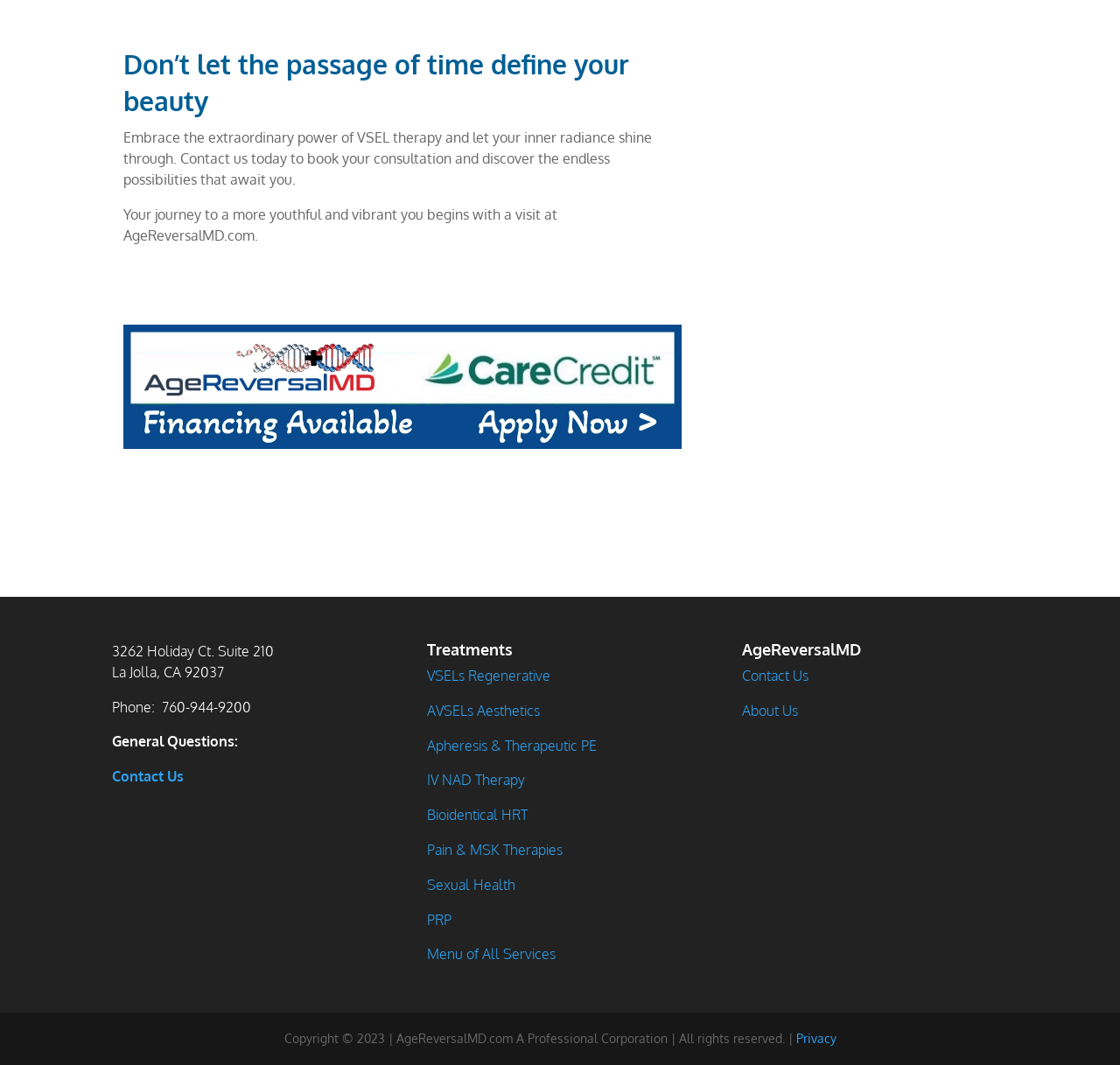Determine the bounding box coordinates for the element that should be clicked to follow this instruction: "Read about 'Extended reading:'". The coordinates should be given as four float numbers between 0 and 1, in the format [left, top, right, bottom].

None